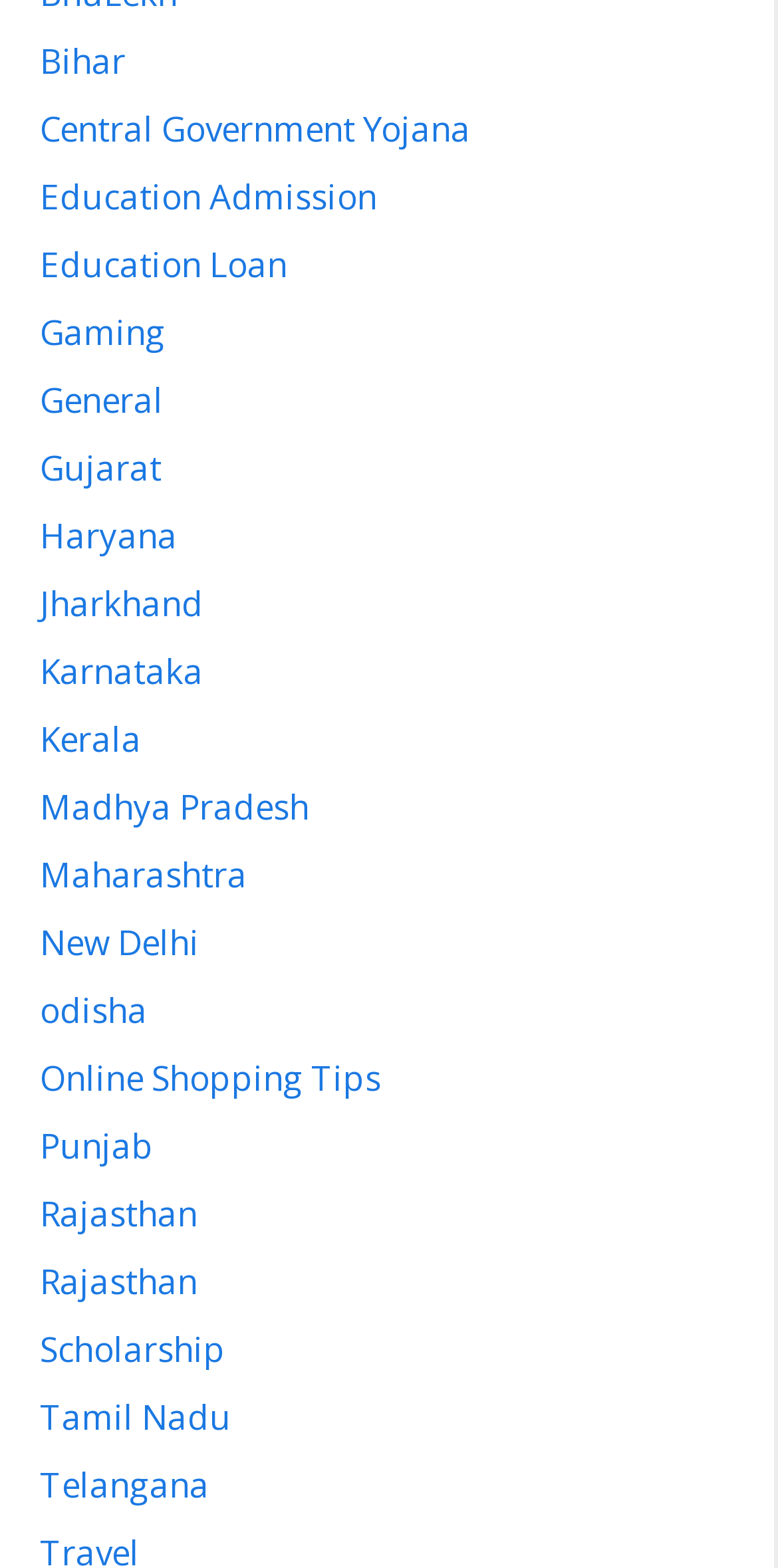Kindly determine the bounding box coordinates for the area that needs to be clicked to execute this instruction: "Check out our Blog".

None